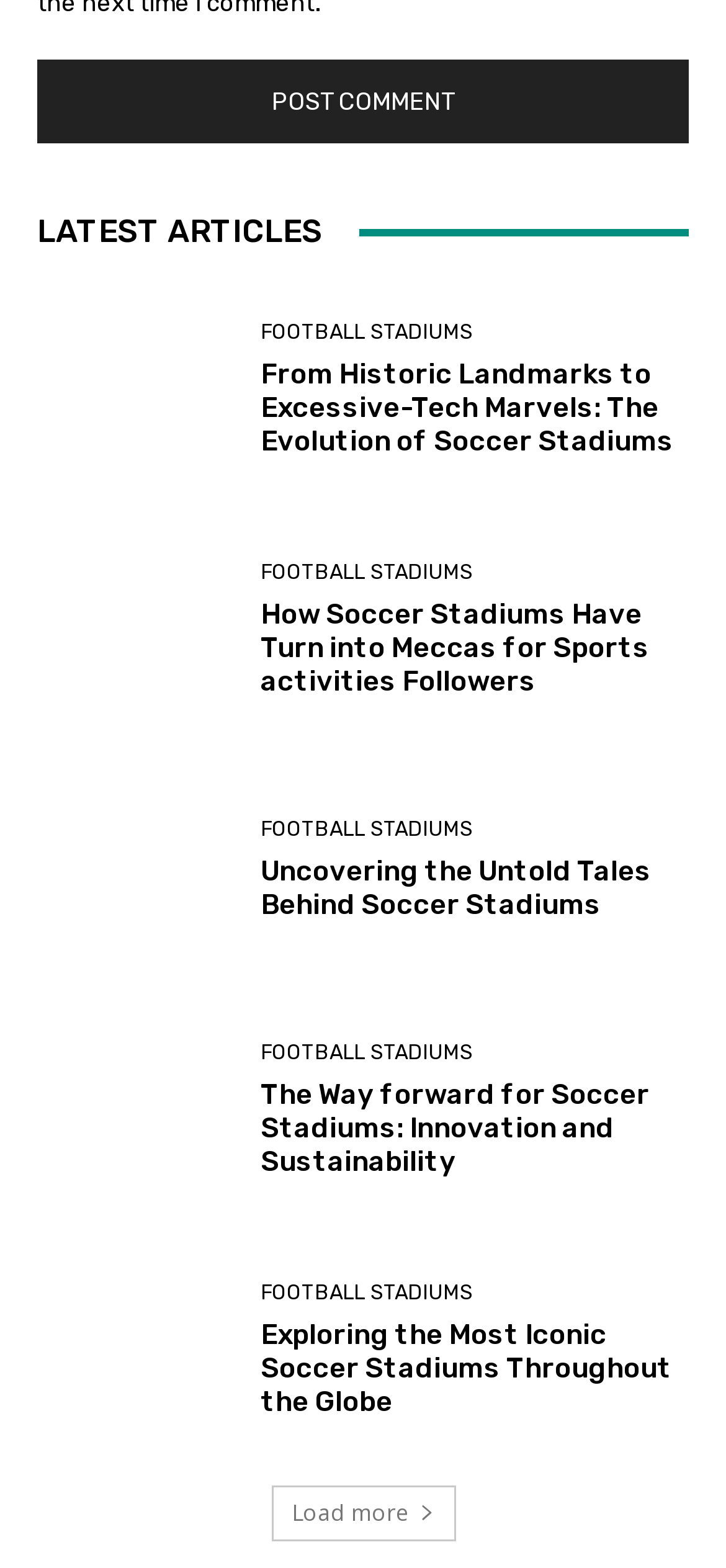What is the function of the 'Load more' link?
Using the visual information, answer the question in a single word or phrase.

To load more articles